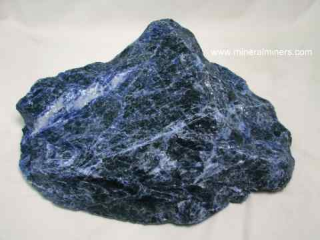Please provide a comprehensive answer to the question below using the information from the image: What is the length of the sodalite rough?

The caption provides the dimensions of the sodalite rough as 10.5 inches x 8 inches x 4 inches, allowing us to determine its length as 10.5 inches.